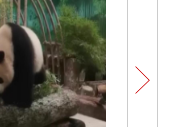Please answer the following query using a single word or phrase: 
What is the panda's fur color?

Black and white